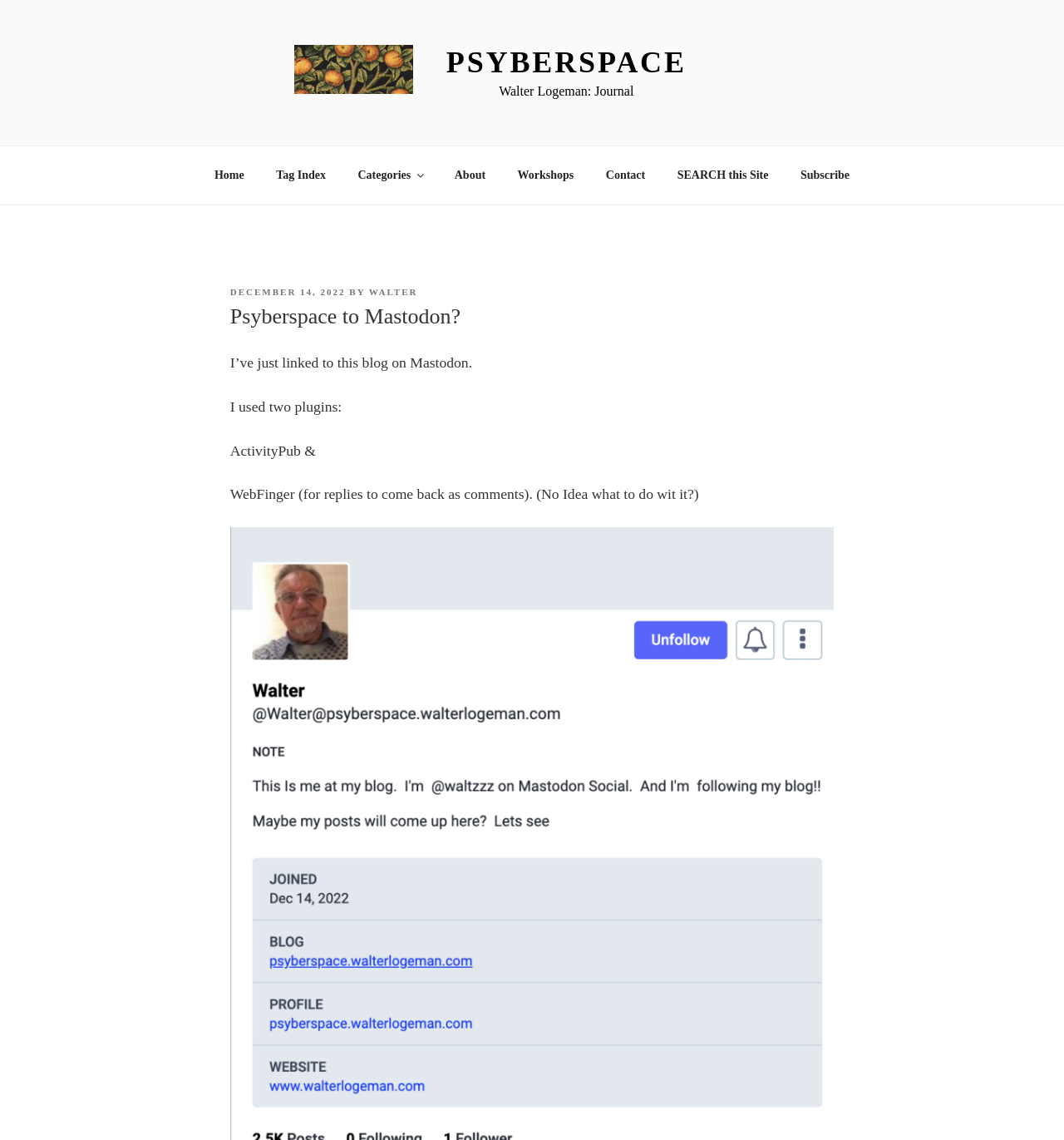What is the name of the blog?
Offer a detailed and full explanation in response to the question.

The name of the blog can be determined by looking at the top-left corner of the webpage, where it says 'Psyberspace' in a larger font size, and also by examining the link 'Psyberspace' with a bounding box of [0.277, 0.039, 0.416, 0.088].